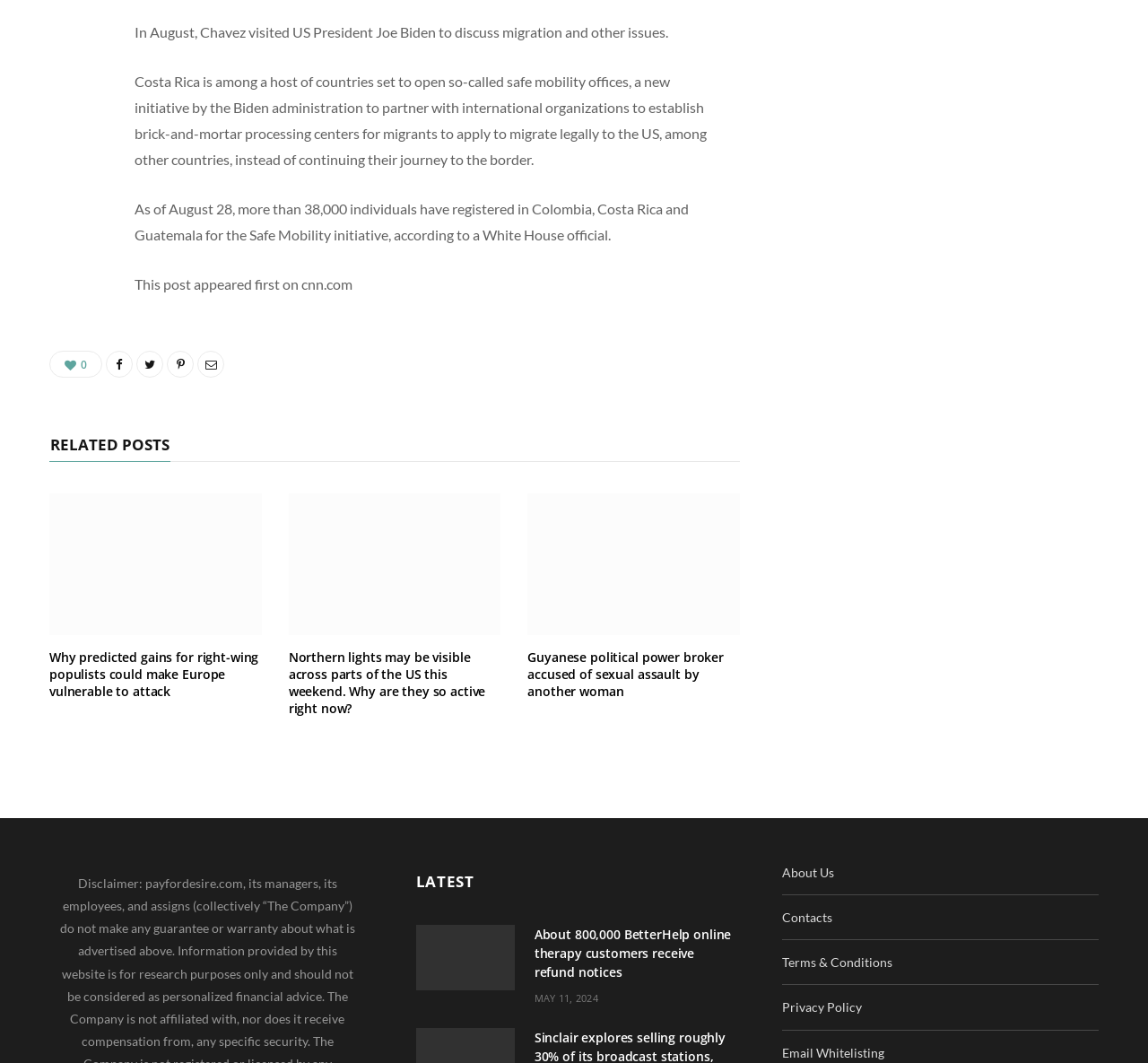Using details from the image, please answer the following question comprehensively:
What is the category of the articles under the 'RELATED POSTS' heading?

The articles under the 'RELATED POSTS' heading, such as 'Why predicted gains for right-wing populists could make Europe vulnerable to attack' and 'Northern lights may be visible across parts of the US this weekend. Why are they so active right now?', appear to be news articles, suggesting that the category is news.